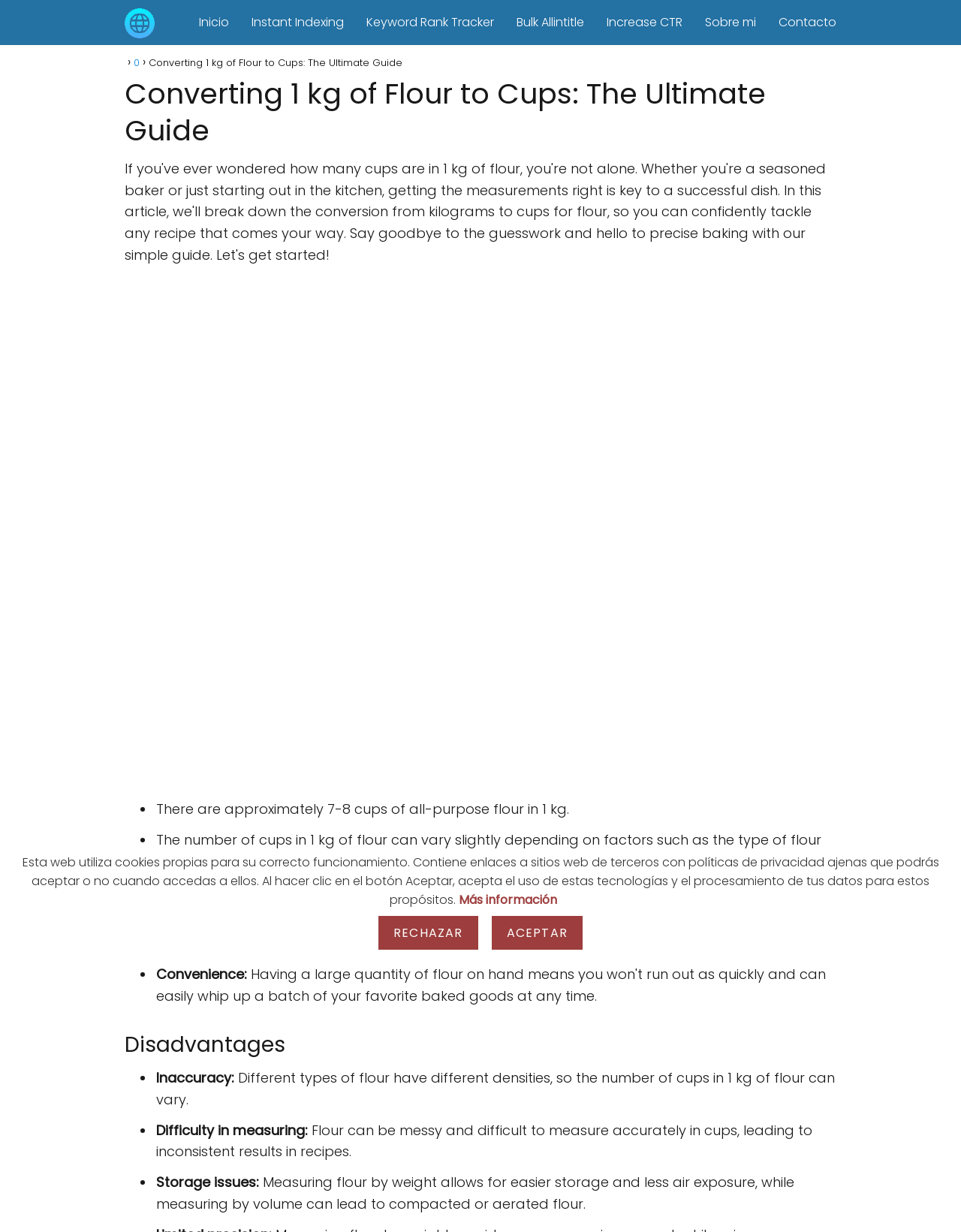Refer to the screenshot and give an in-depth answer to this question: How many cups of all-purpose flour are in 1 kg?

According to the webpage, there are approximately 7-8 cups of all-purpose flour in 1 kg, as stated in the first bullet point.